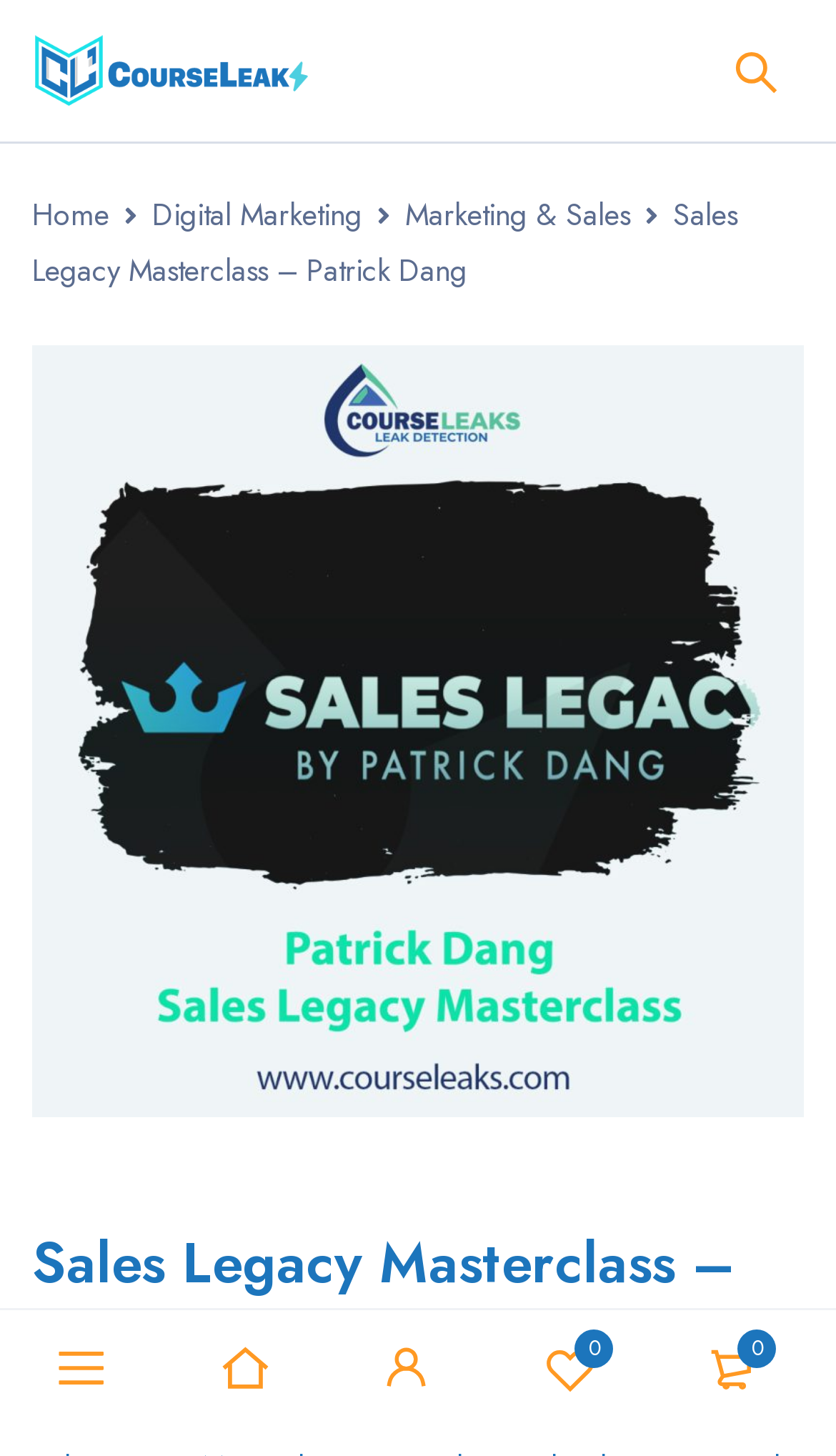Find the UI element described as: "Marketing & Sales" and predict its bounding box coordinates. Ensure the coordinates are four float numbers between 0 and 1, [left, top, right, bottom].

[0.485, 0.128, 0.754, 0.166]